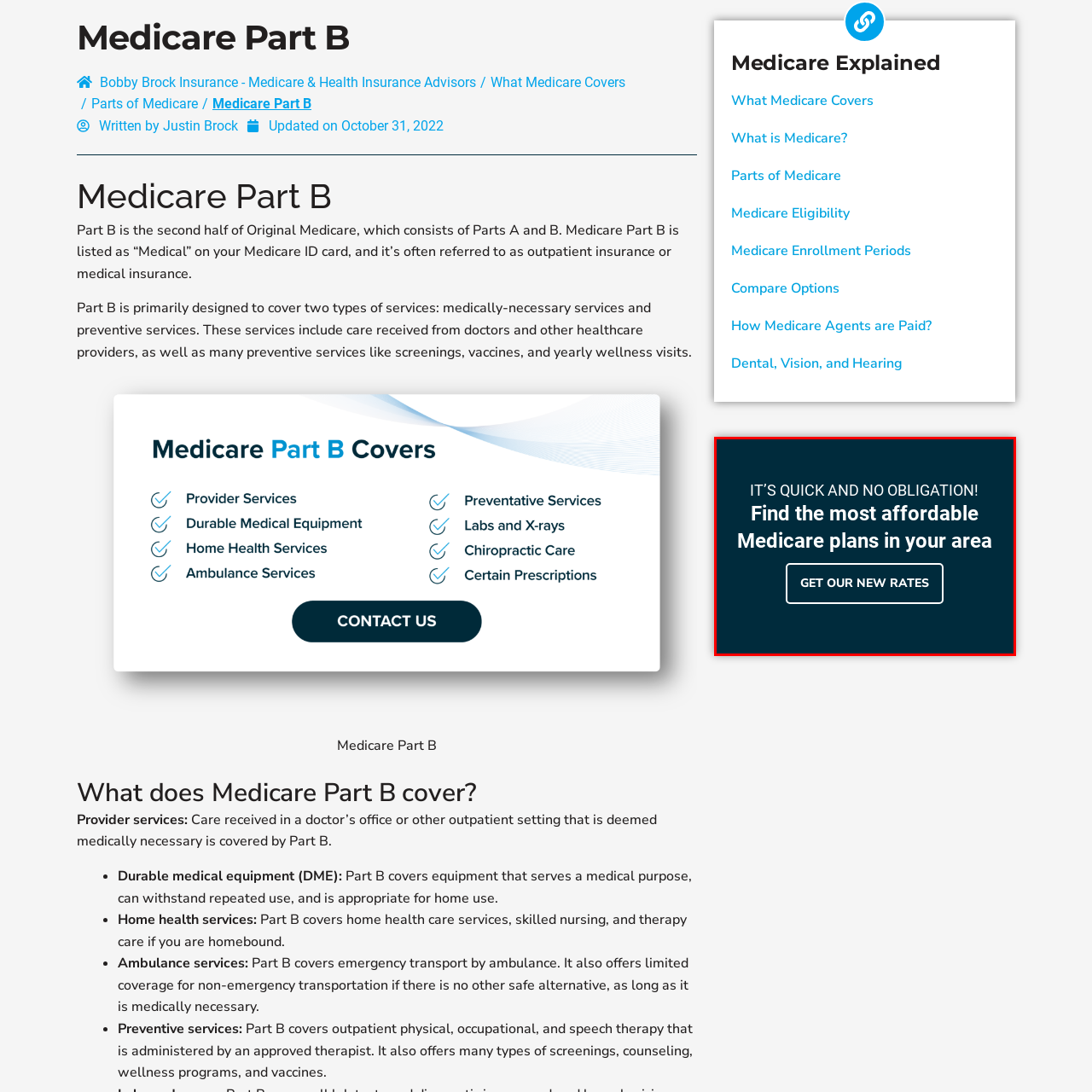Is finding Medicare plans quick and obligation-free?
Pay attention to the part of the image enclosed by the red bounding box and respond to the question in detail.

The caption states that the message on the banner emphasizes 'IT’S QUICK AND NO OBLIGATION!', which suggests that finding Medicare plans through this service is indeed quick and does not come with any obligations.